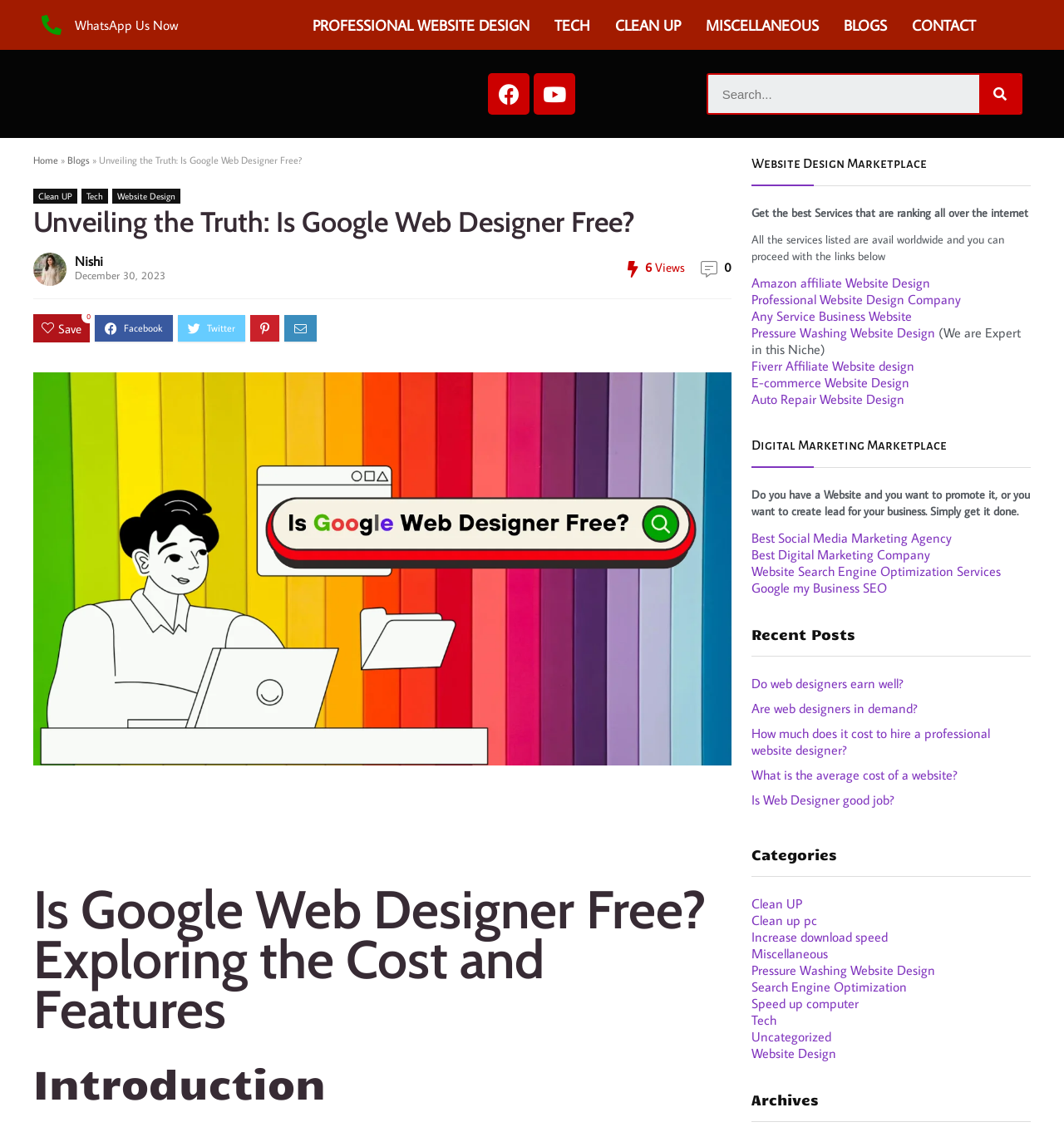Identify the text that serves as the heading for the webpage and generate it.

Unveiling the Truth: Is Google Web Designer Free?